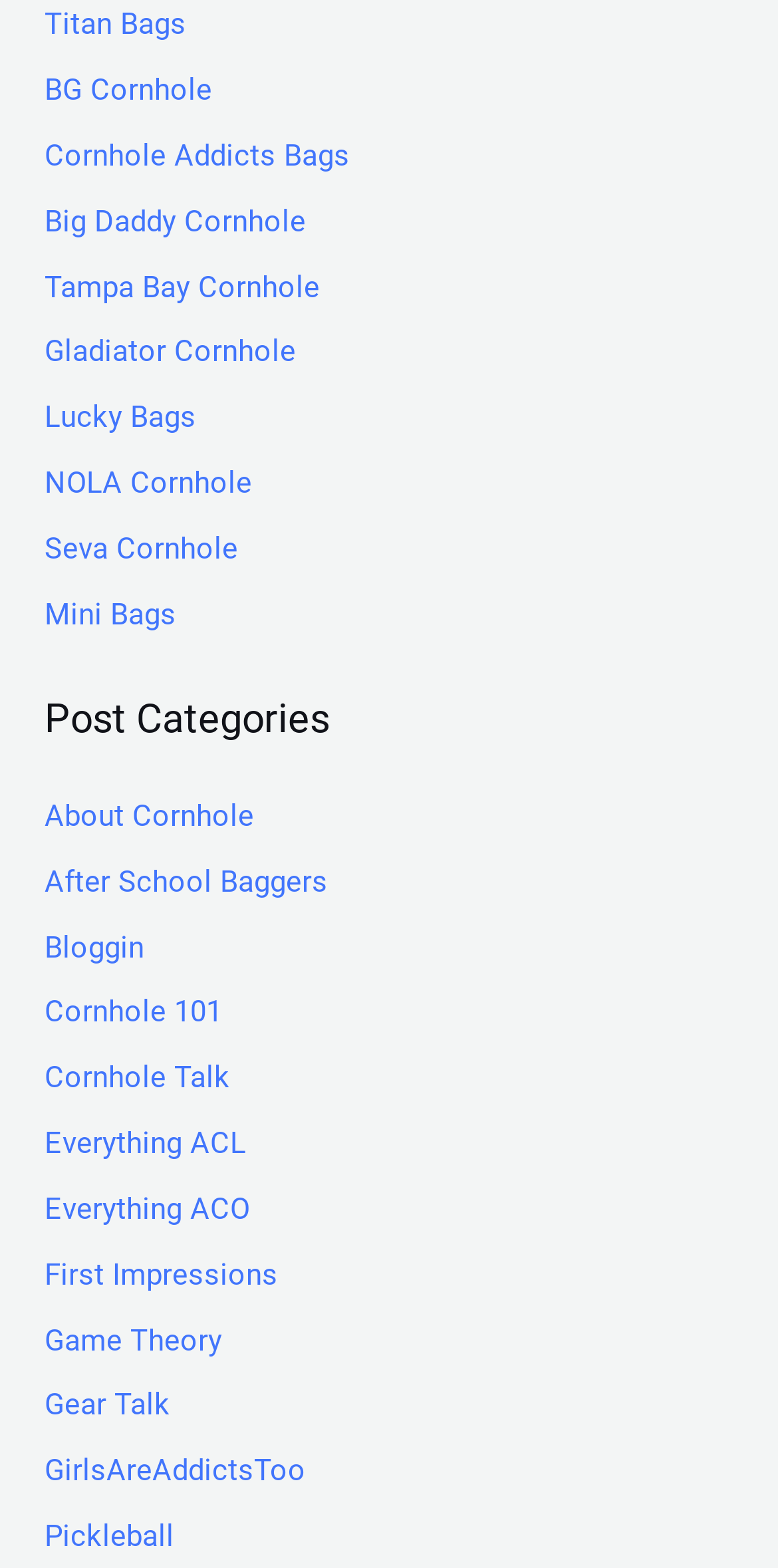Determine the coordinates of the bounding box that should be clicked to complete the instruction: "visit Titan Bags". The coordinates should be represented by four float numbers between 0 and 1: [left, top, right, bottom].

[0.058, 0.004, 0.24, 0.027]